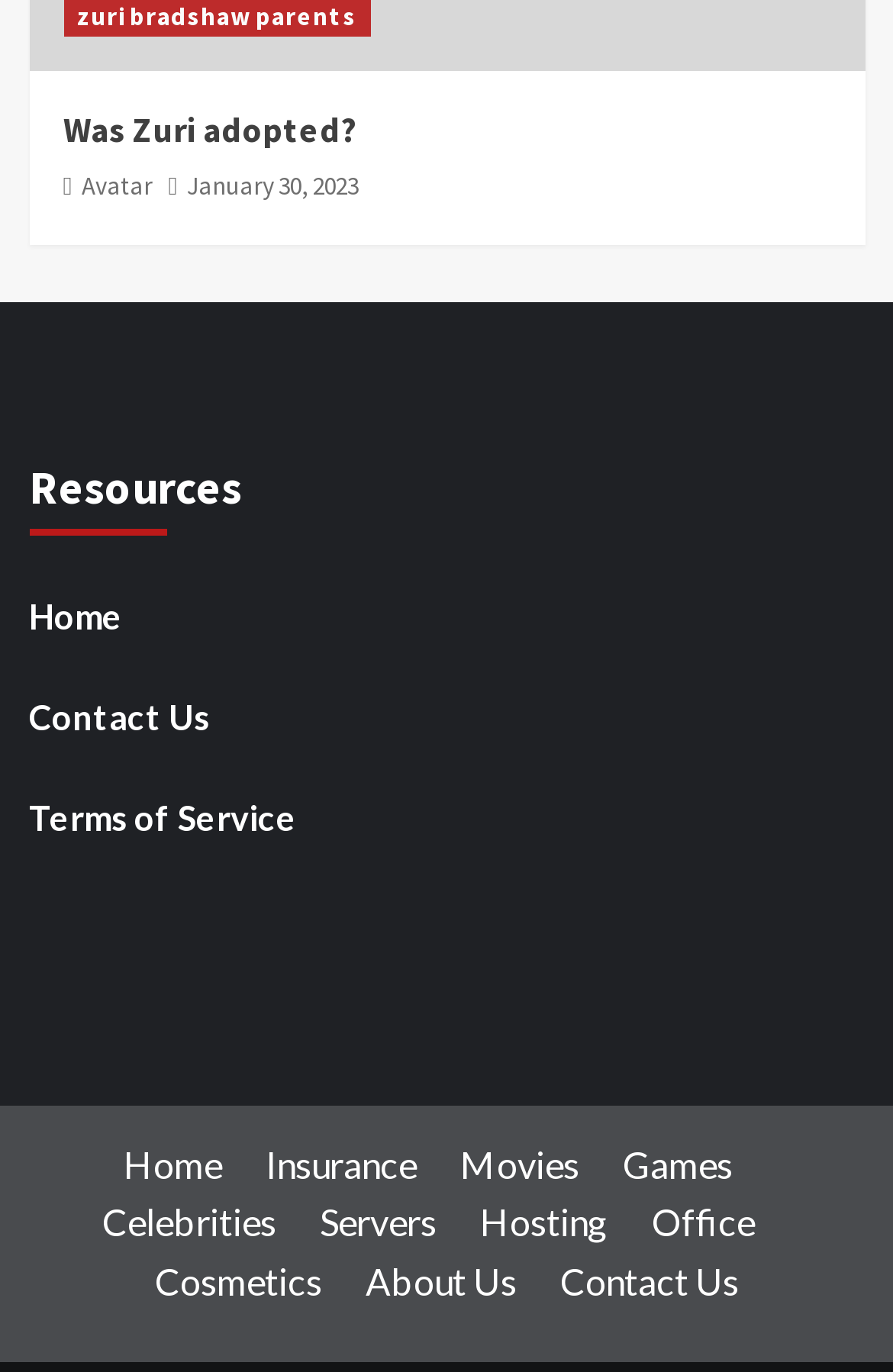Given the element description Avatar, specify the bounding box coordinates of the corresponding UI element in the format (top-left x, top-left y, bottom-right x, bottom-right y). All values must be between 0 and 1.

[0.091, 0.124, 0.171, 0.147]